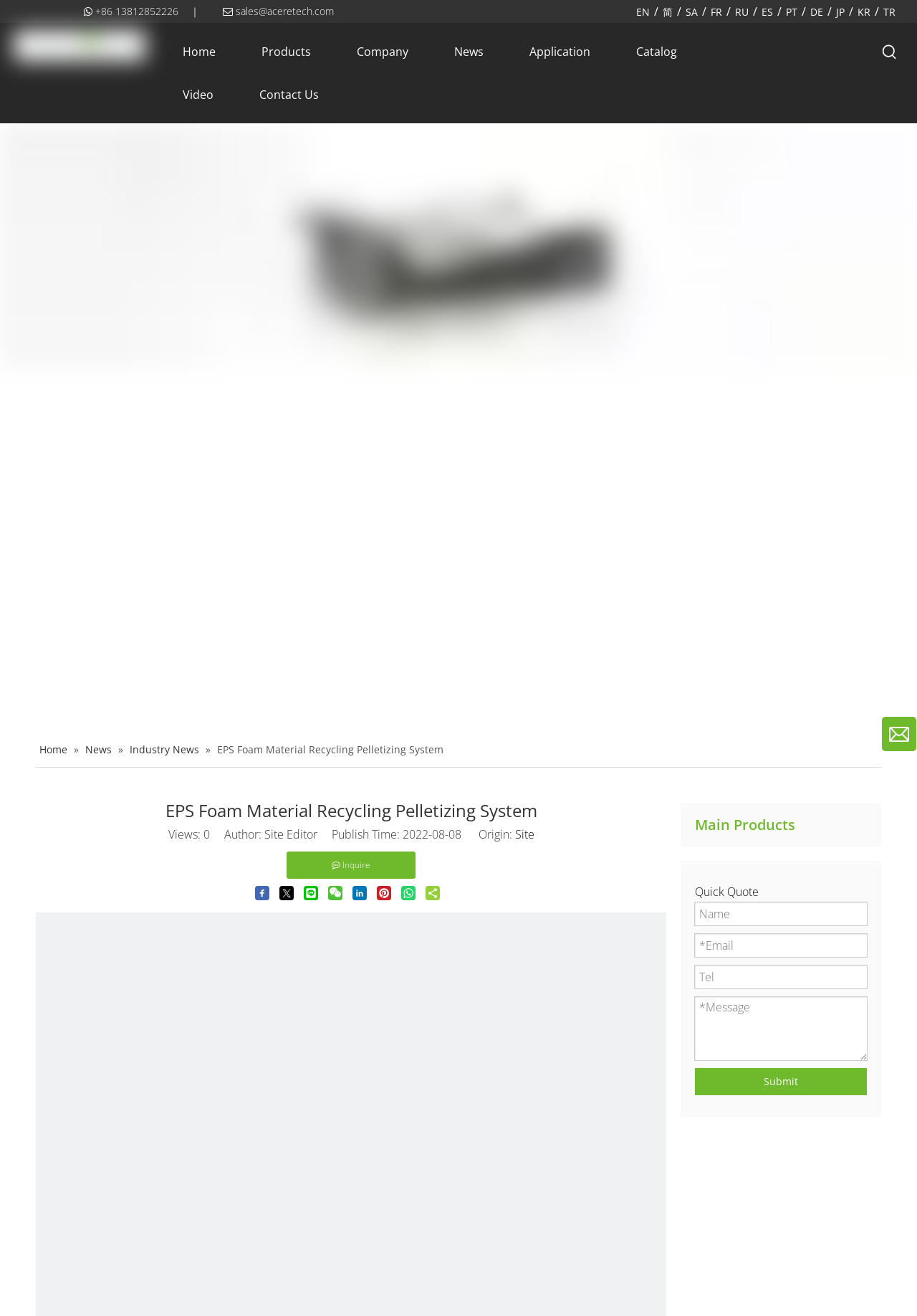Find the bounding box coordinates for the element that must be clicked to complete the instruction: "Click the logo". The coordinates should be four float numbers between 0 and 1, indicated as [left, top, right, bottom].

[0.016, 0.023, 0.159, 0.046]